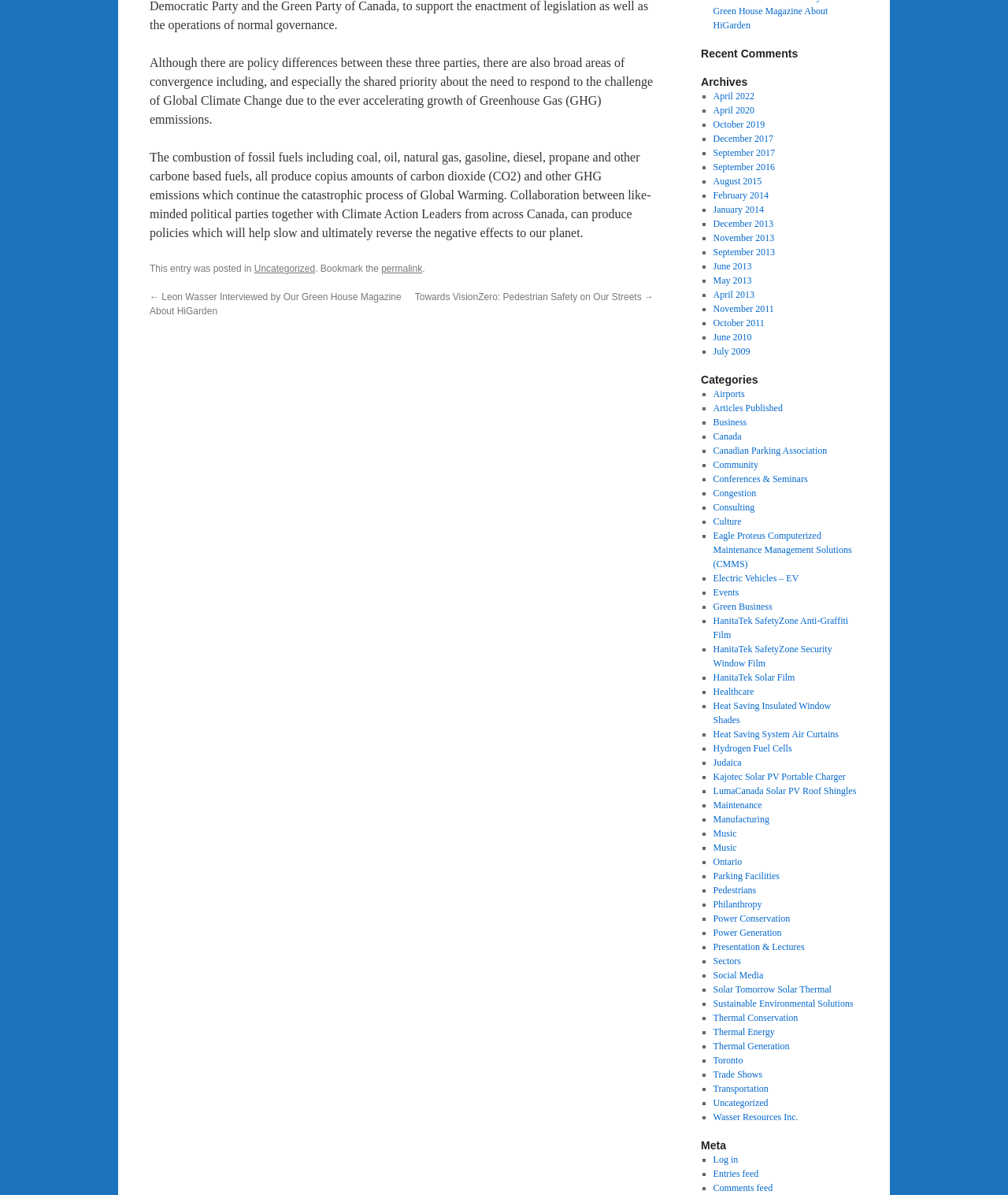Please determine the bounding box of the UI element that matches this description: November 2013. The coordinates should be given as (top-left x, top-left y, bottom-right x, bottom-right y), with all values between 0 and 1.

[0.707, 0.194, 0.768, 0.204]